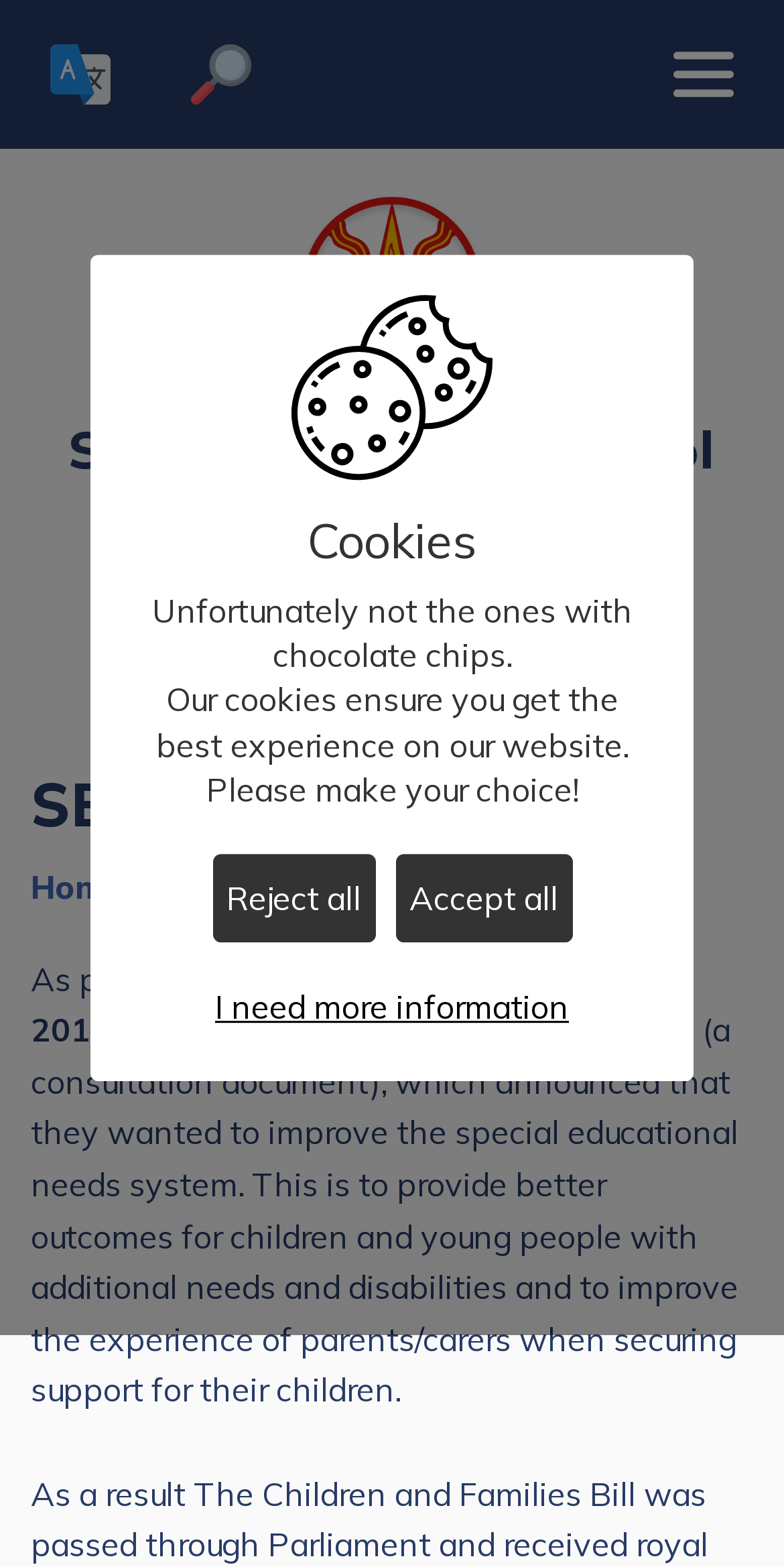Please provide a short answer using a single word or phrase for the question:
How many links are there in the main menu?

4